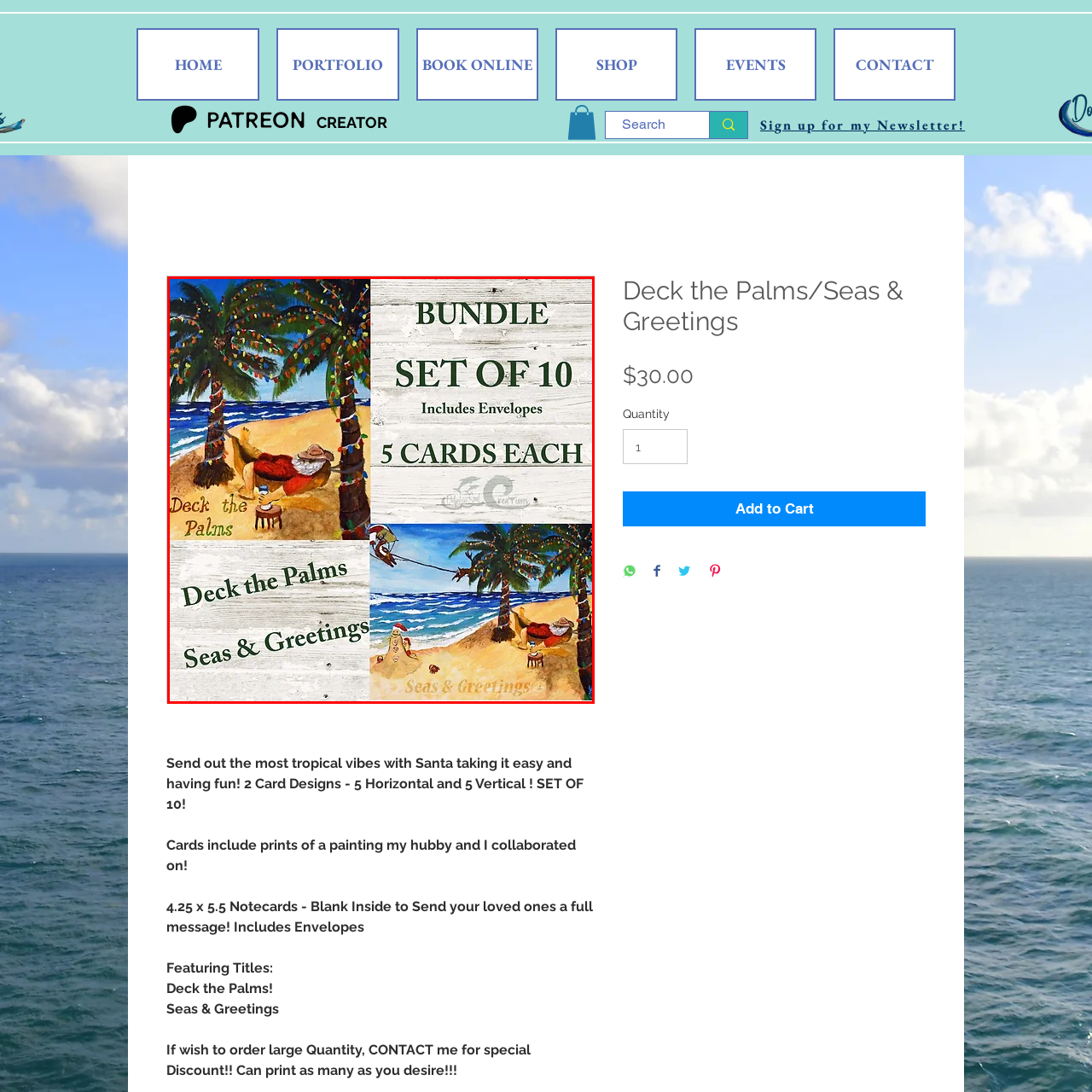How many cards are included in the bundle?
Please review the image inside the red bounding box and answer using a single word or phrase.

10